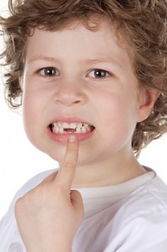What is the theme related to the boy's age? Please answer the question using a single word or phrase based on the image.

Childhood dental development